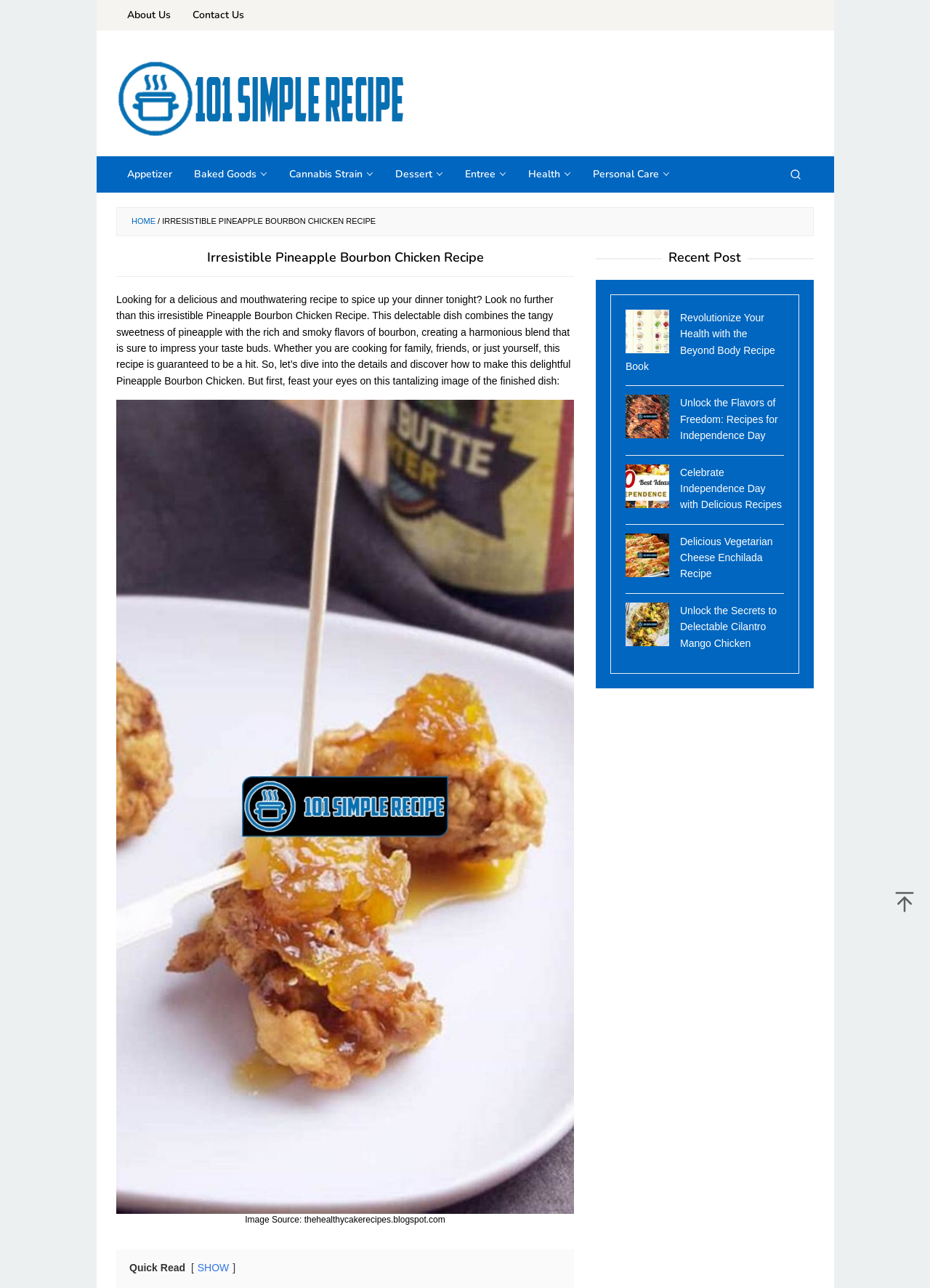Provide the bounding box coordinates for the area that should be clicked to complete the instruction: "Click on the 'About Us' link".

[0.125, 0.0, 0.195, 0.024]